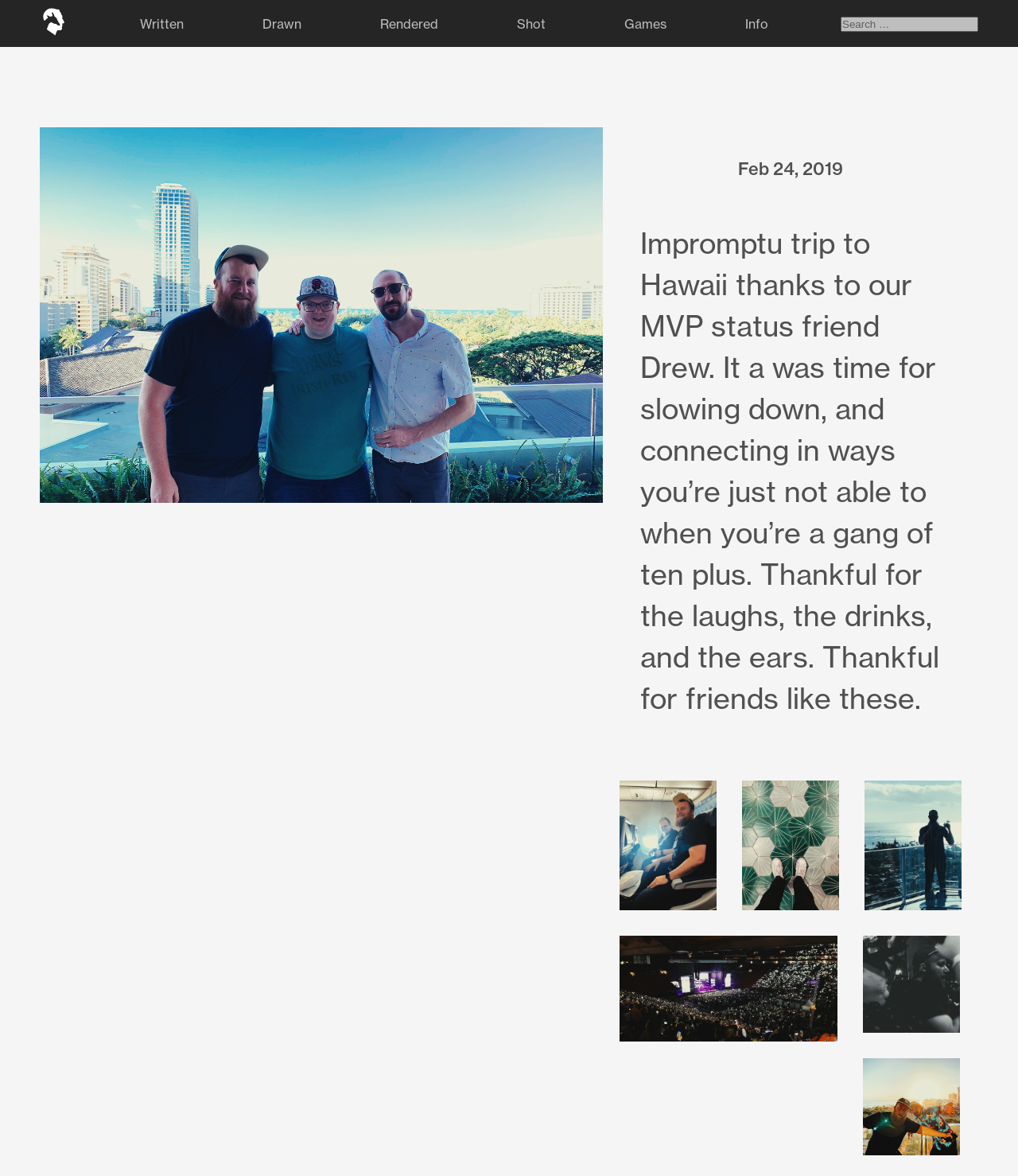How many images are there in the post?
Offer a detailed and exhaustive answer to the question.

I counted the number of image elements within the post and found six images.